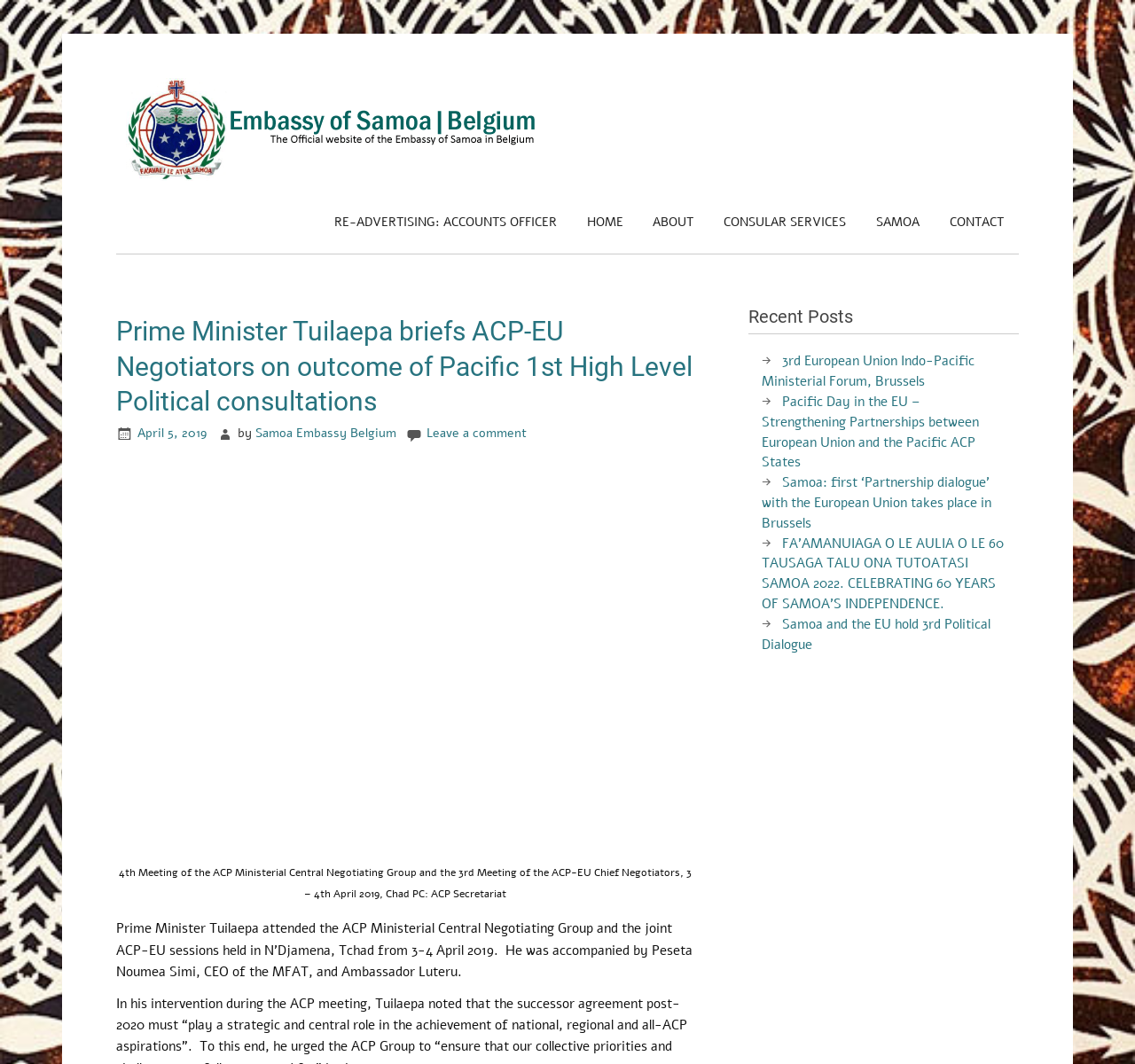Please identify the bounding box coordinates of the clickable element to fulfill the following instruction: "Read 'Prime Minister Tuilaepa briefs ACP-EU Negotiators on outcome of Pacific 1st High Level Political consultations' article". The coordinates should be four float numbers between 0 and 1, i.e., [left, top, right, bottom].

[0.102, 0.29, 0.612, 0.394]